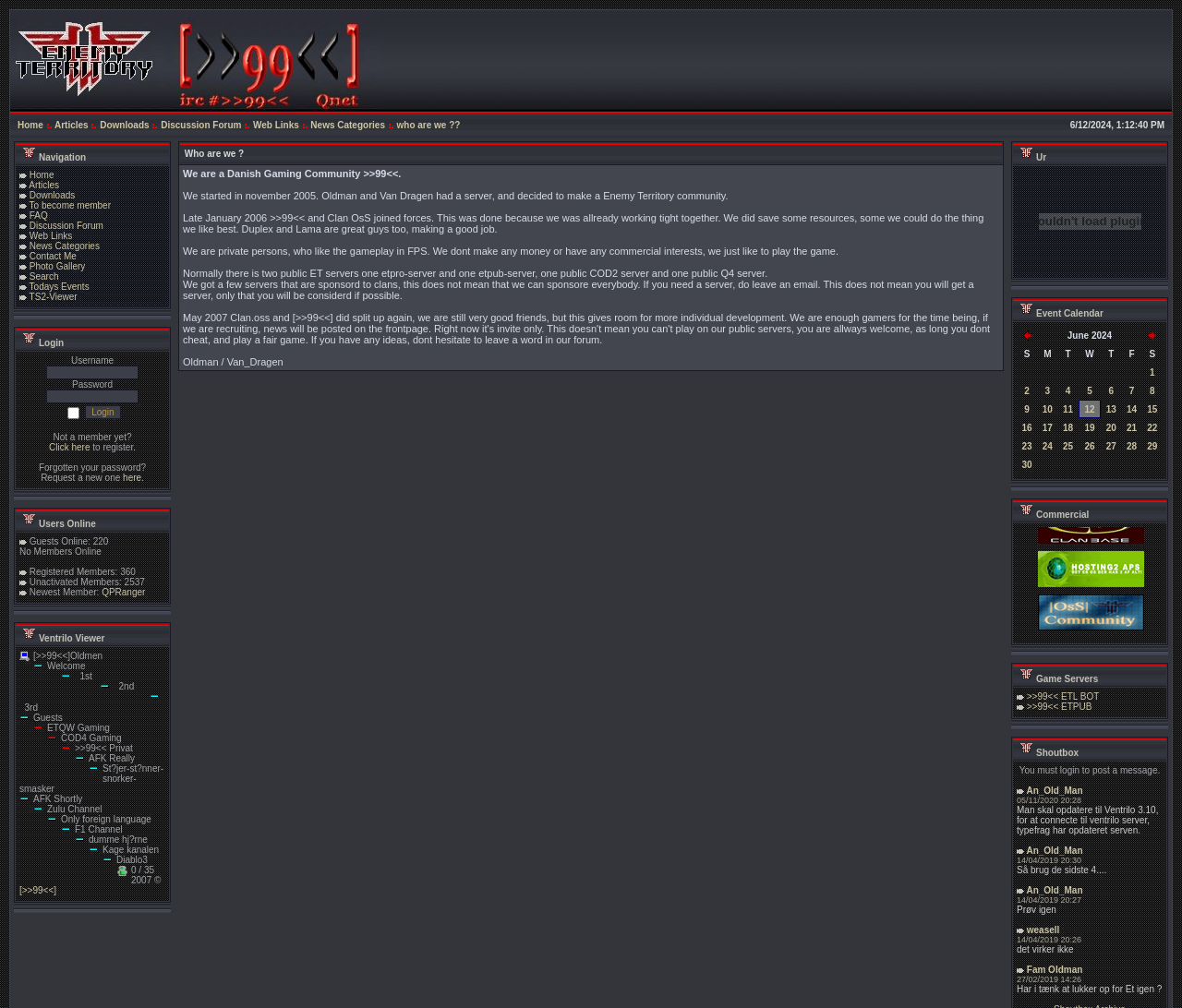What is the date displayed on the webpage?
Please elaborate on the answer to the question with detailed information.

The date is obtained from the text '6/12/2024, 1:12:40 PM' which is located in the second table row of the second table on the webpage.